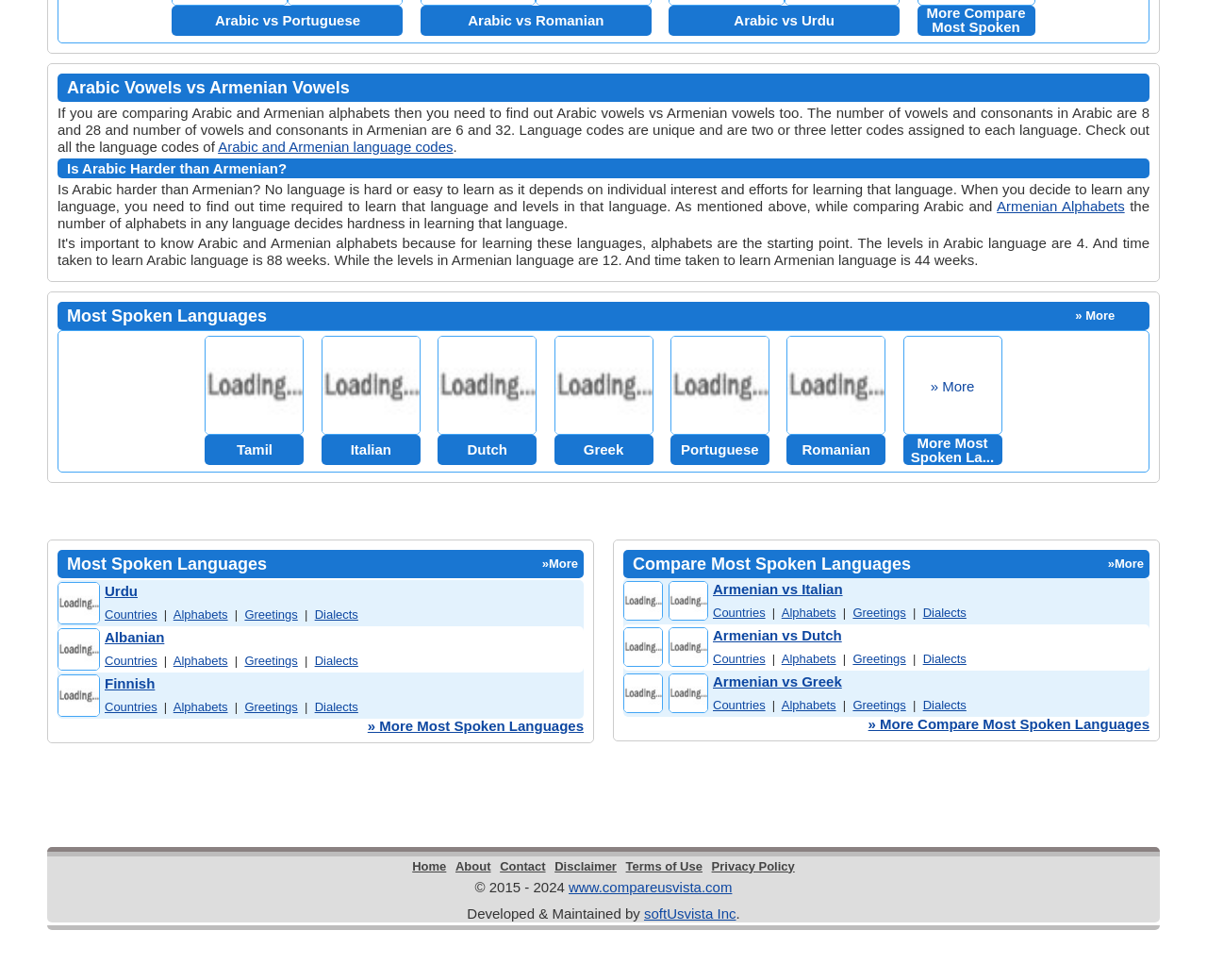Determine the bounding box coordinates of the element's region needed to click to follow the instruction: "Learn about Armenian alphabets". Provide these coordinates as four float numbers between 0 and 1, formatted as [left, top, right, bottom].

[0.826, 0.202, 0.932, 0.218]